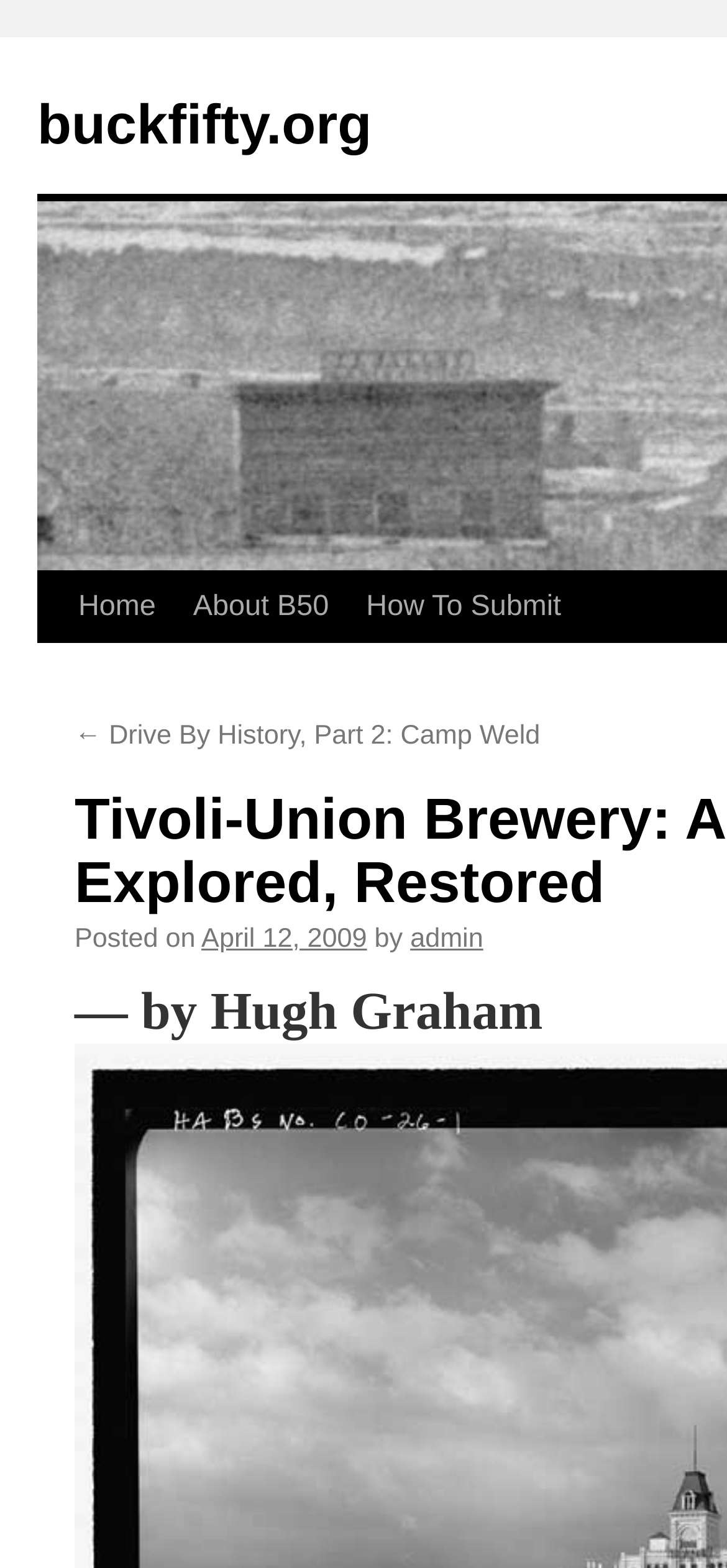Using the description "buckfifty.org", locate and provide the bounding box of the UI element.

[0.051, 0.061, 0.511, 0.1]